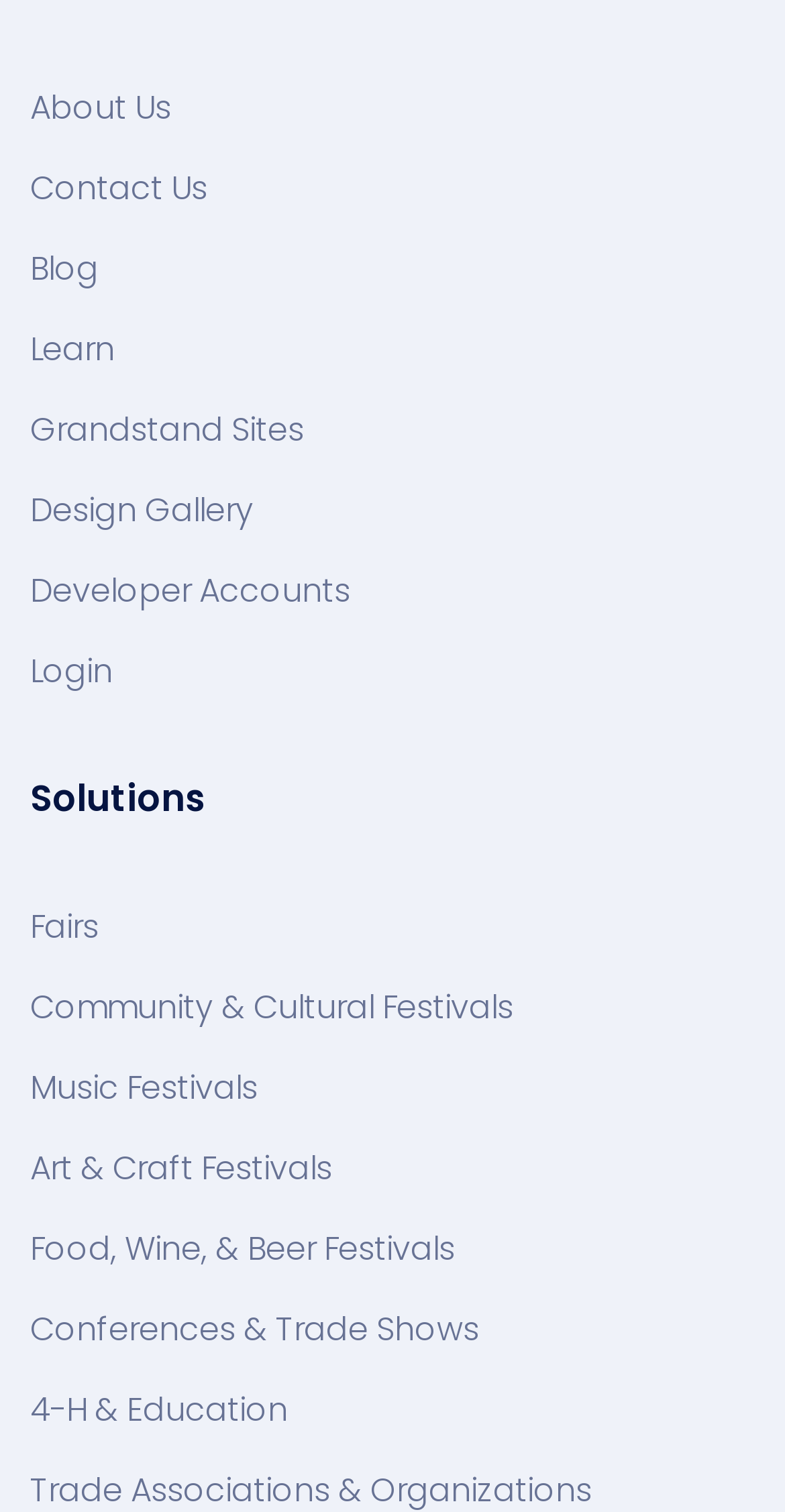Can you provide the bounding box coordinates for the element that should be clicked to implement the instruction: "go to about us page"?

[0.038, 0.059, 0.218, 0.086]